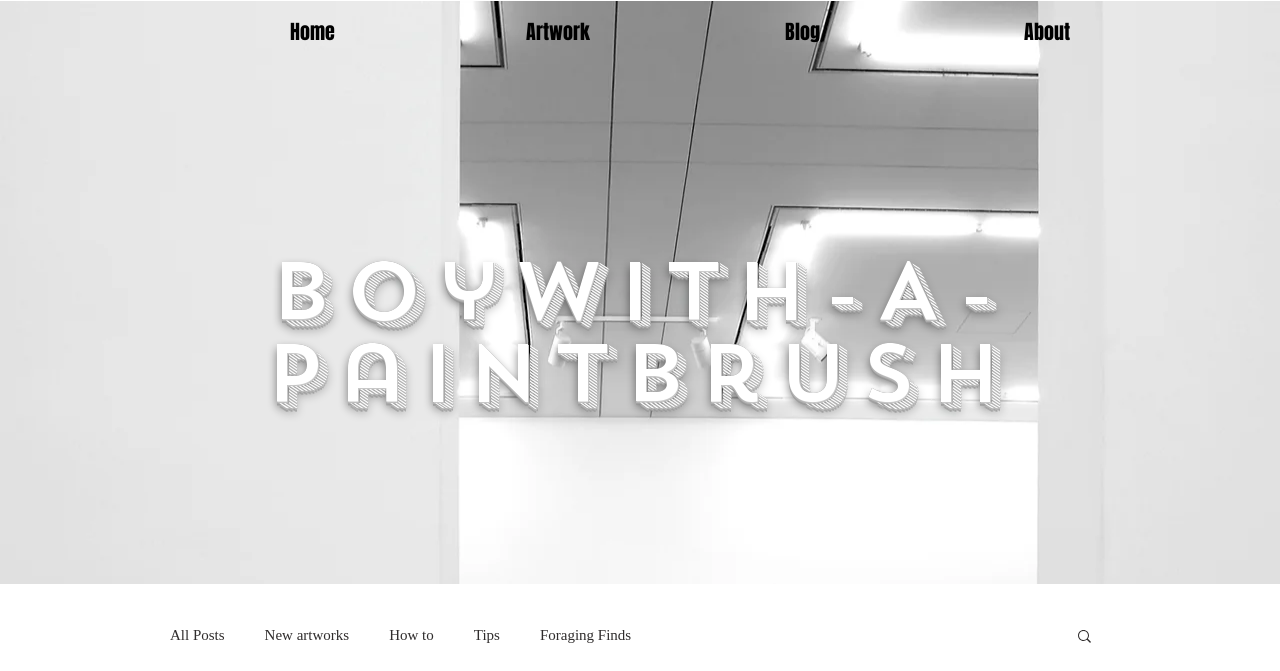What is the type of the 'BoyWith-A-Paintbrush' element?
Based on the image content, provide your answer in one word or a short phrase.

Heading